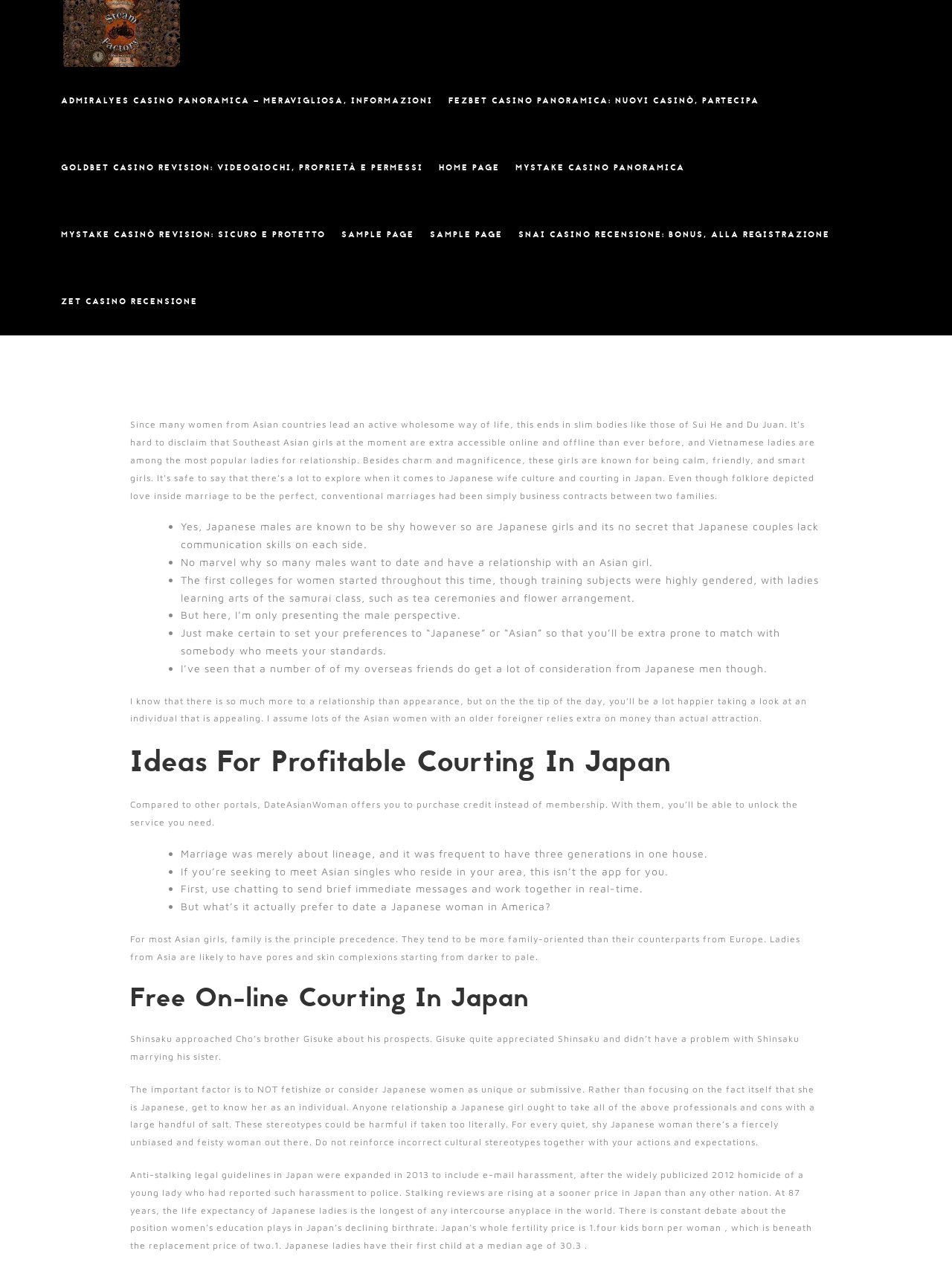Please reply to the following question using a single word or phrase: 
How many links are present on this webpage?

11